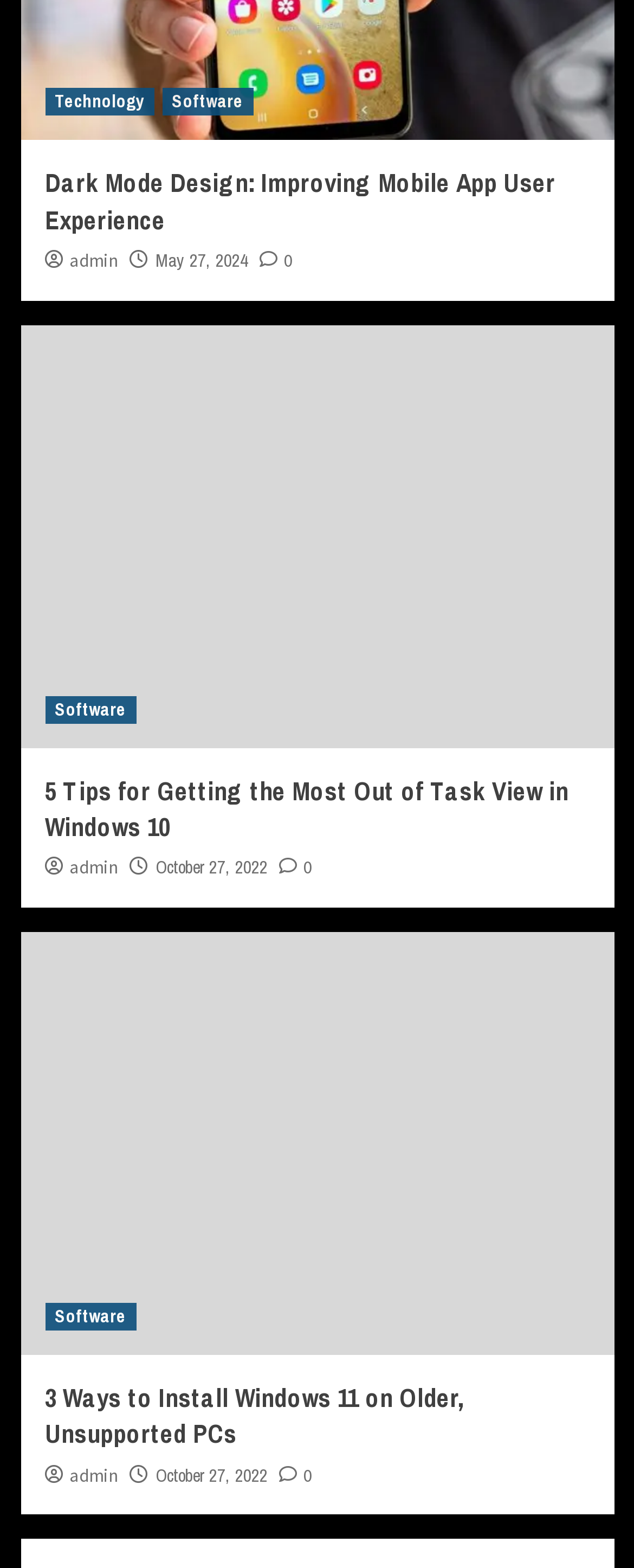Extract the bounding box coordinates for the HTML element that matches this description: "May 27, 2024". The coordinates should be four float numbers between 0 and 1, i.e., [left, top, right, bottom].

[0.245, 0.159, 0.391, 0.173]